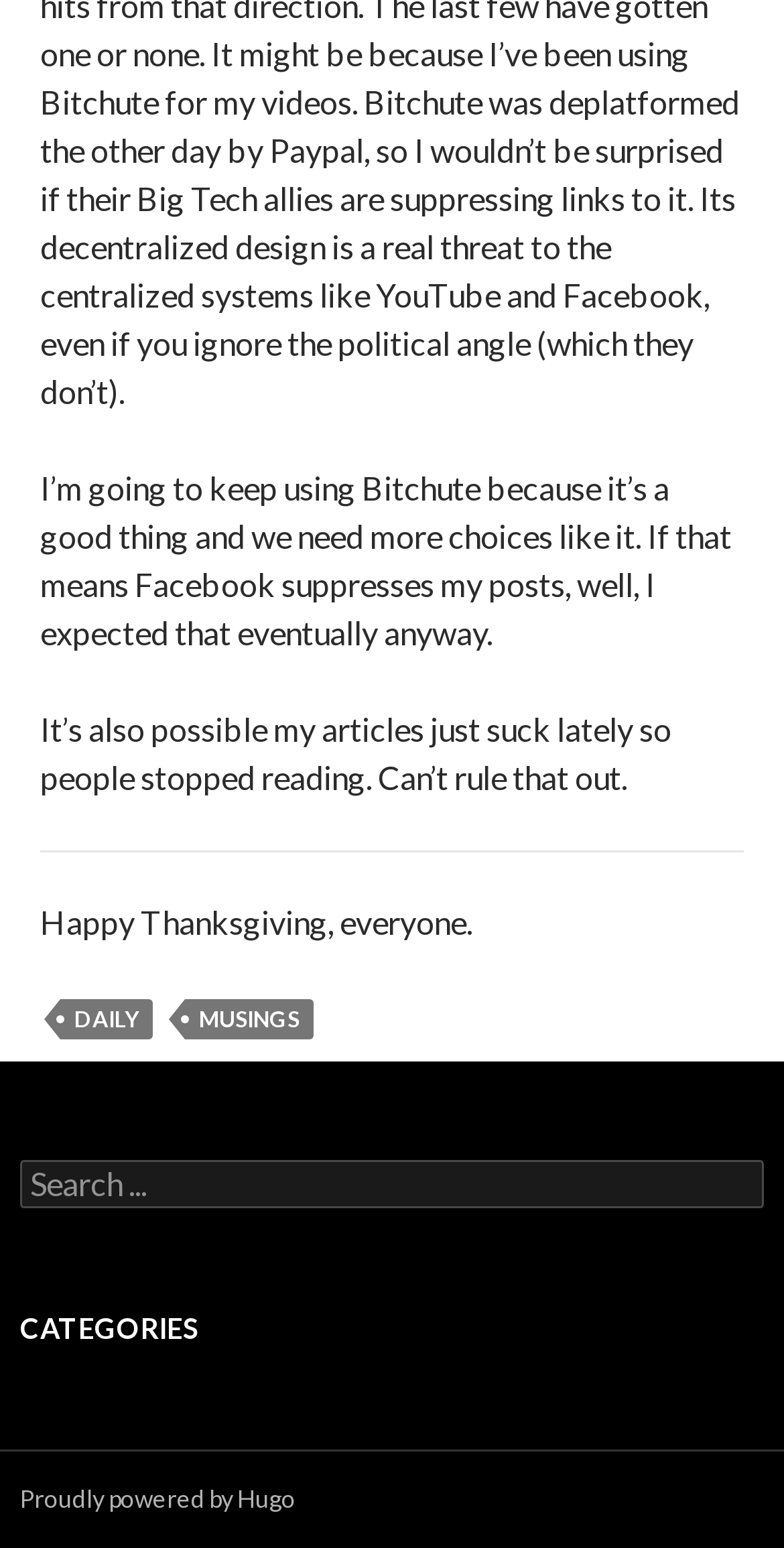Given the description "Proudly powered by Hugo", determine the bounding box of the corresponding UI element.

[0.026, 0.959, 0.377, 0.978]